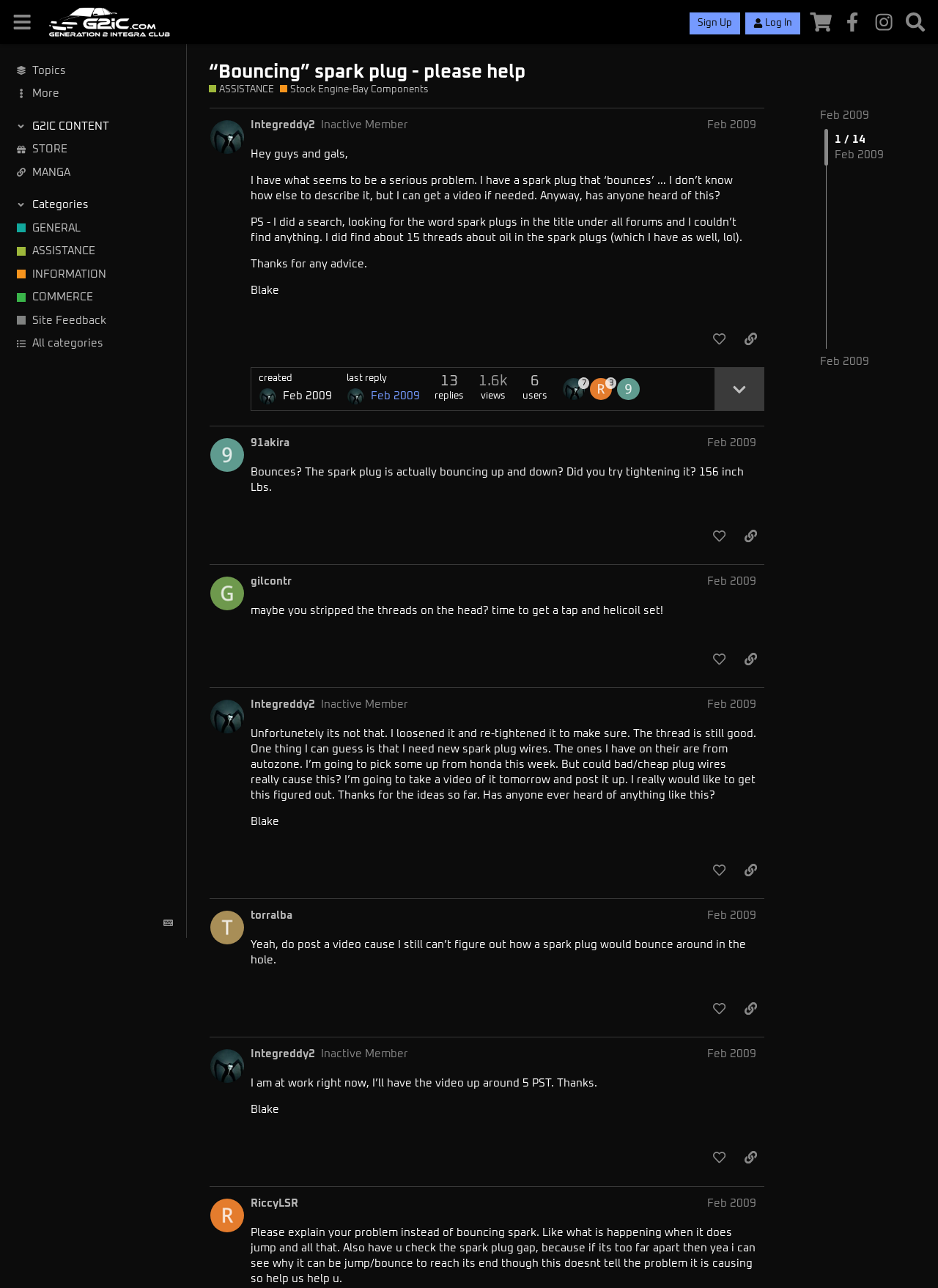Answer the question using only a single word or phrase: 
What is the category of the topic 'Stock Engine-Bay Components'?

ASSISTANCE